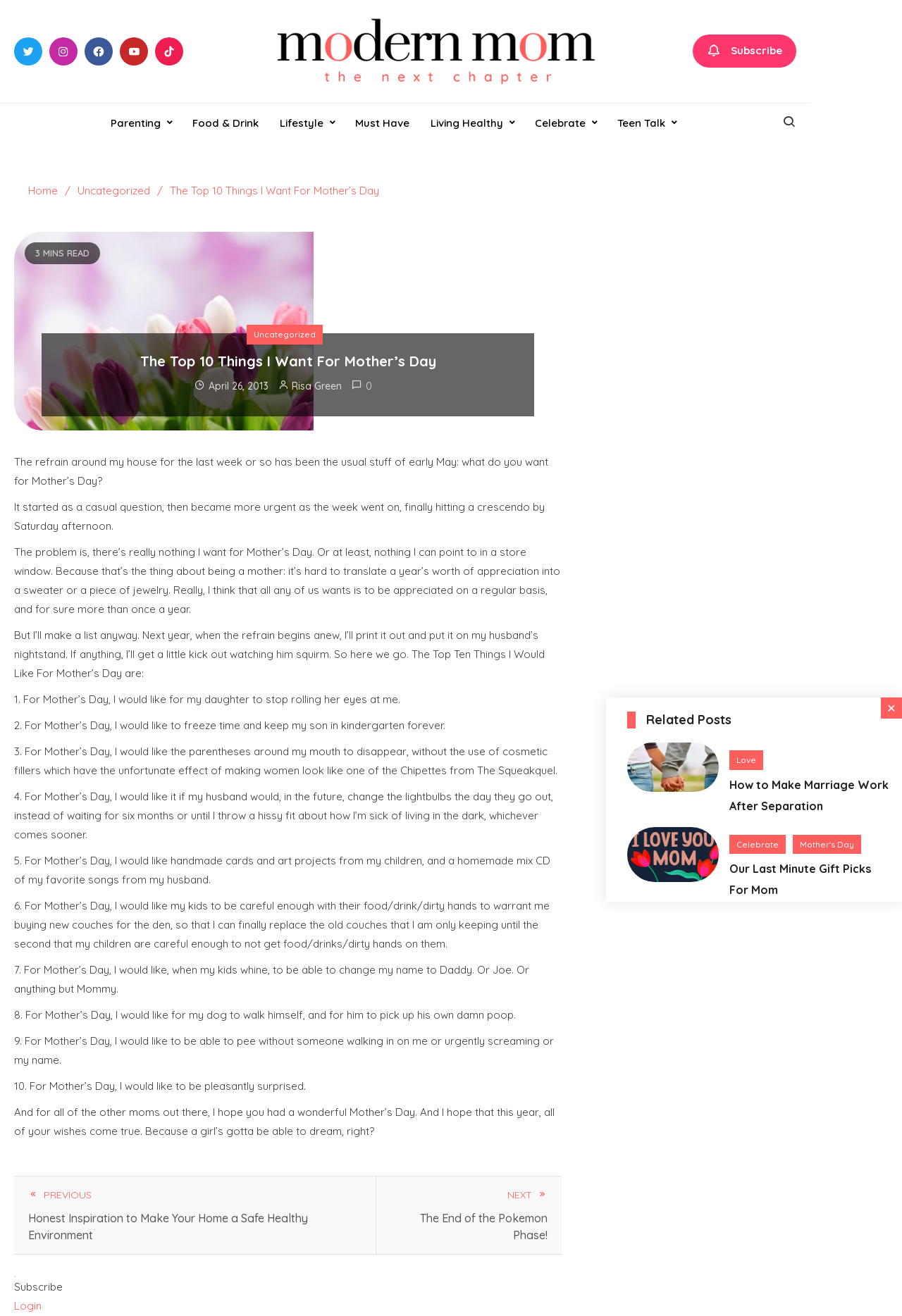Use a single word or phrase to answer this question: 
What is the topic of the main article?

Mother's Day